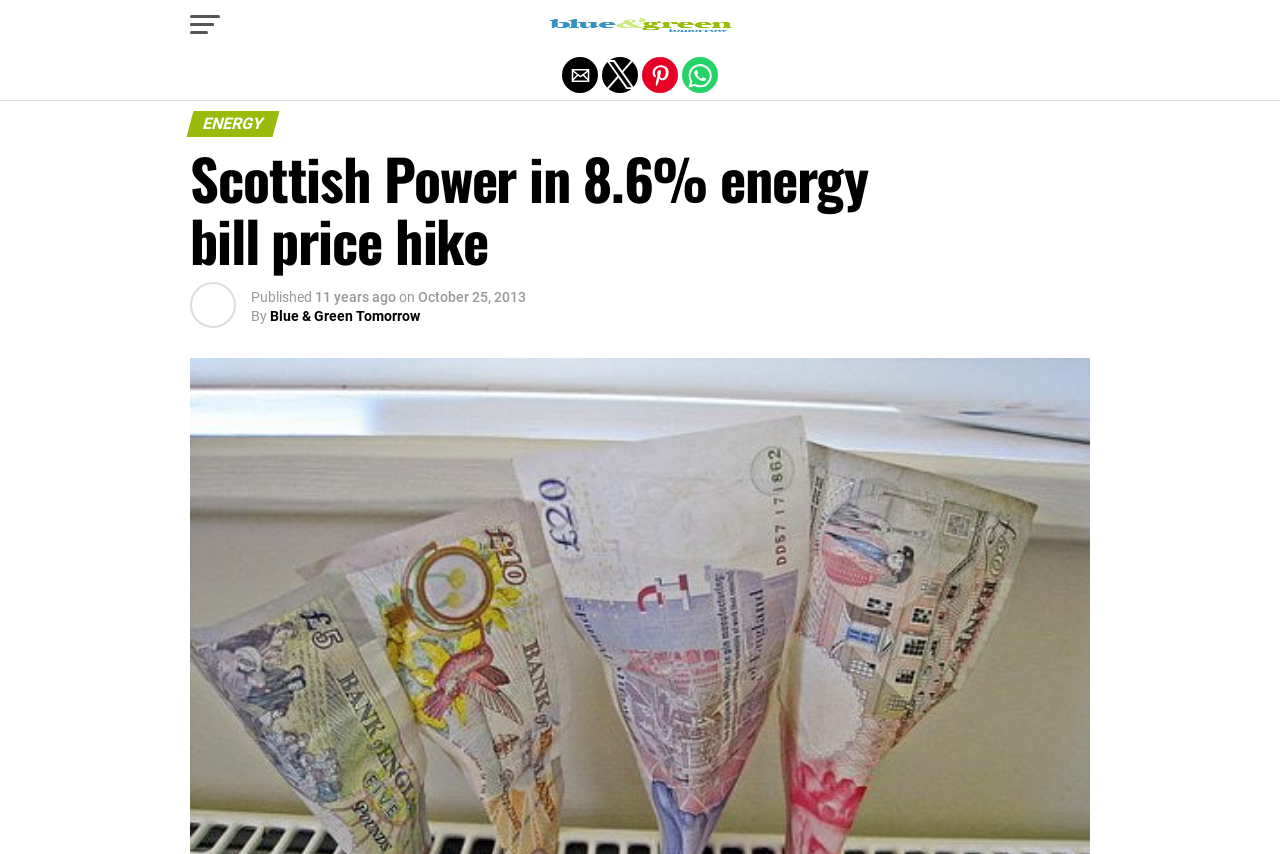Please provide a detailed answer to the question below by examining the image:
What is the name of the energy company mentioned?

The name of the energy company mentioned is Scottish Power, which can be found in the heading 'Scottish Power in 8.6% energy bill price hike'.